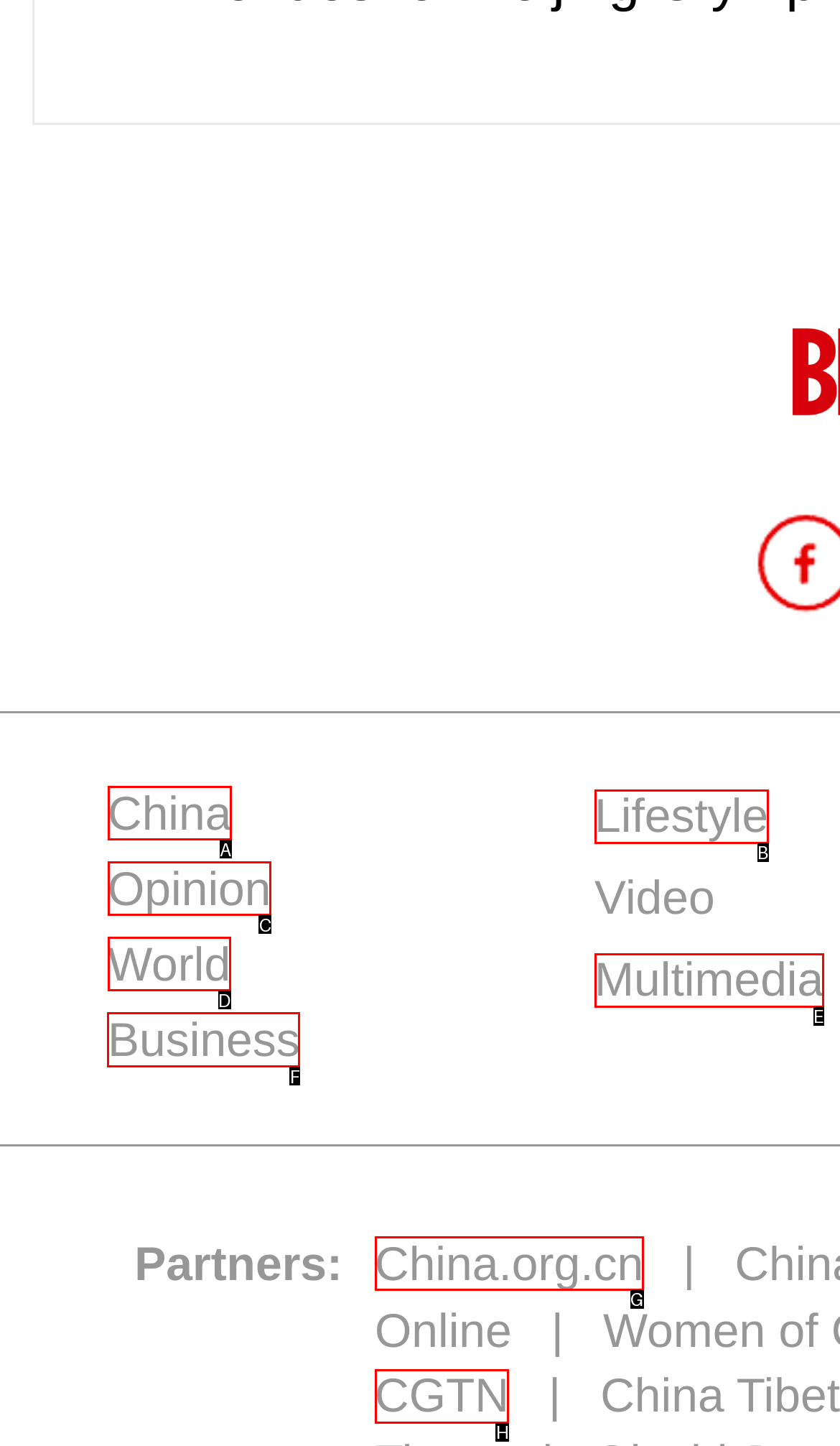Select the letter of the option that should be clicked to achieve the specified task: Read Business news. Respond with just the letter.

F